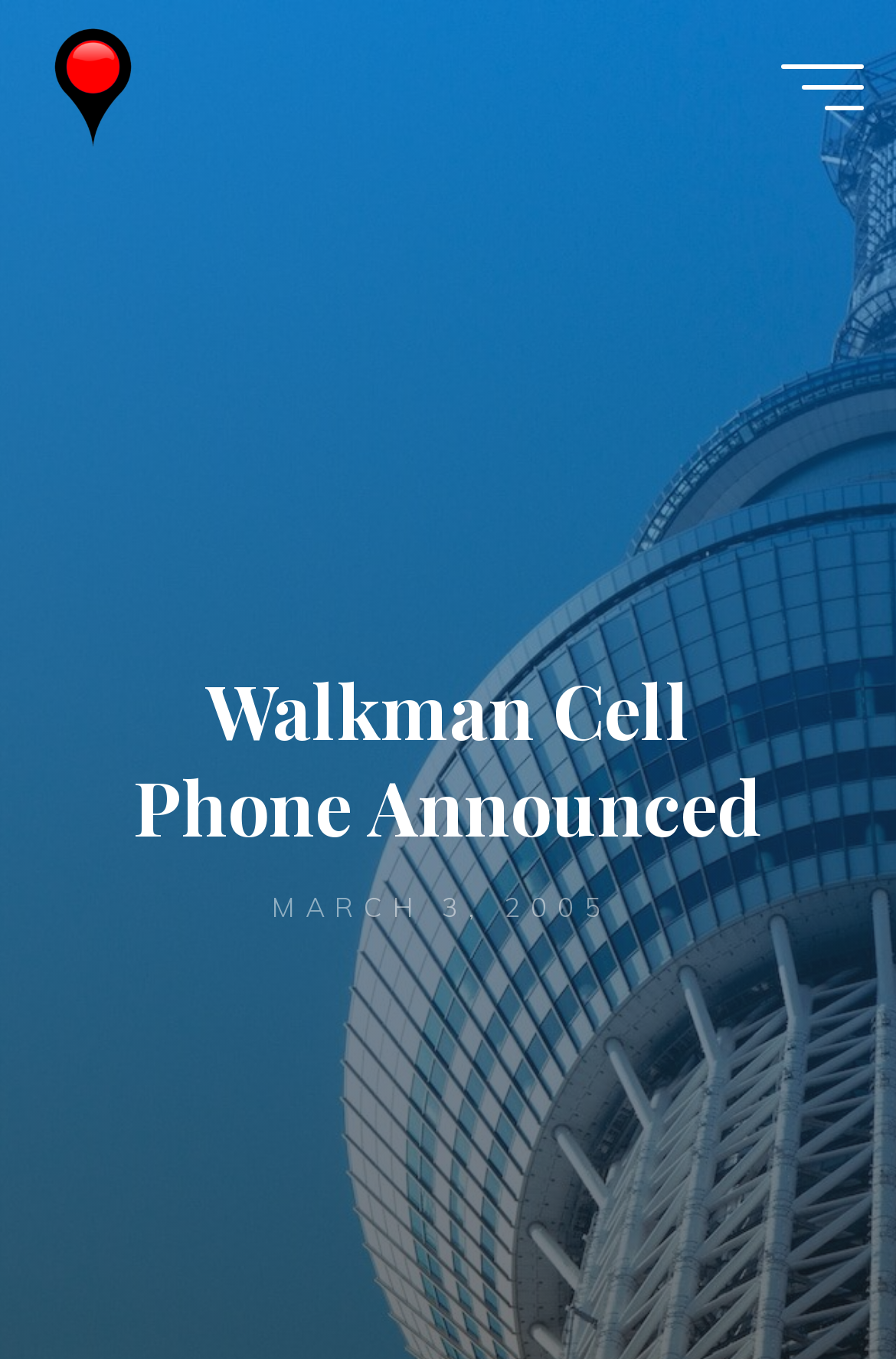What is the date of the announcement?
Give a one-word or short phrase answer based on the image.

MARCH 3, 2005